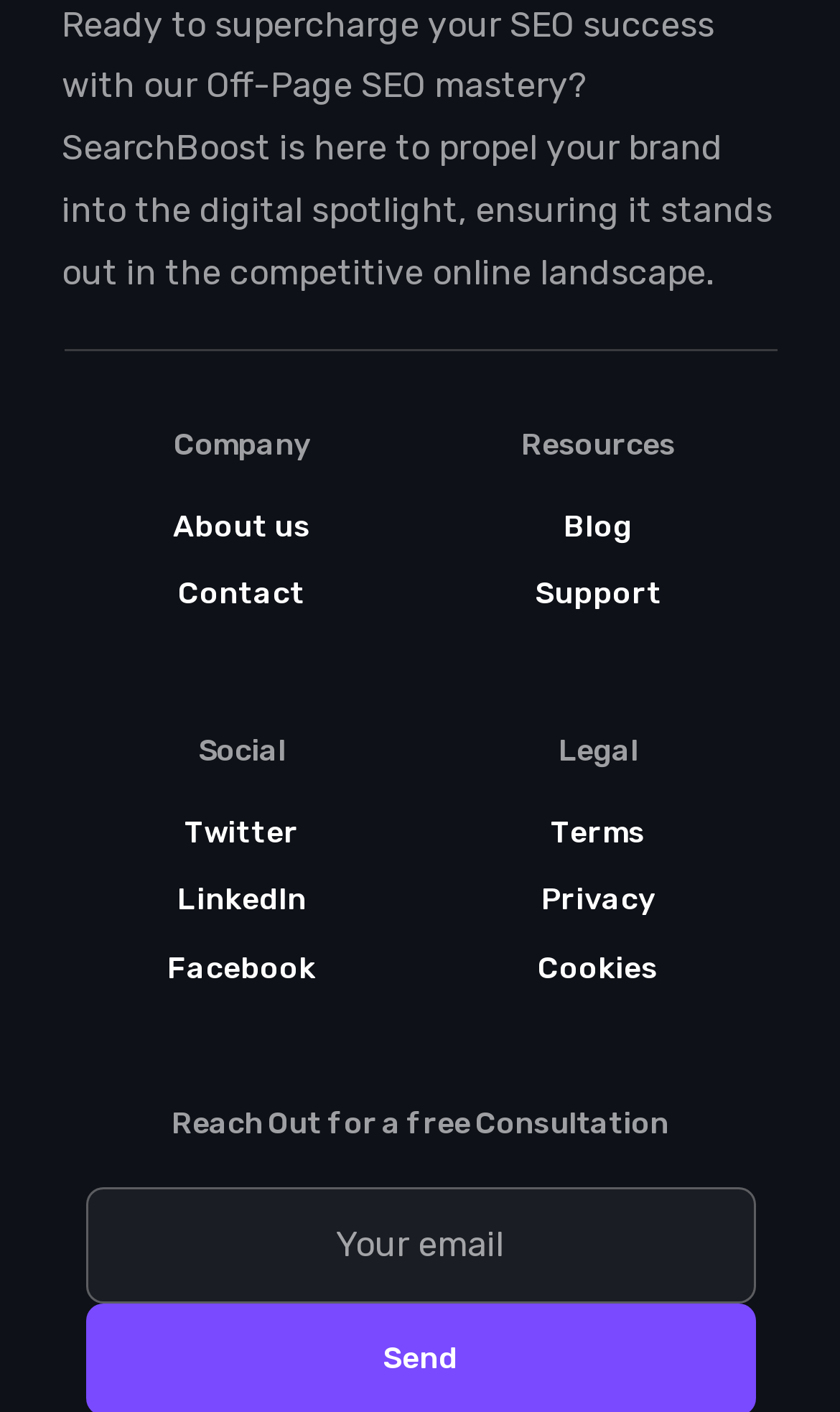Highlight the bounding box coordinates of the element that should be clicked to carry out the following instruction: "Check Twitter". The coordinates must be given as four float numbers ranging from 0 to 1, i.e., [left, top, right, bottom].

[0.101, 0.571, 0.474, 0.609]